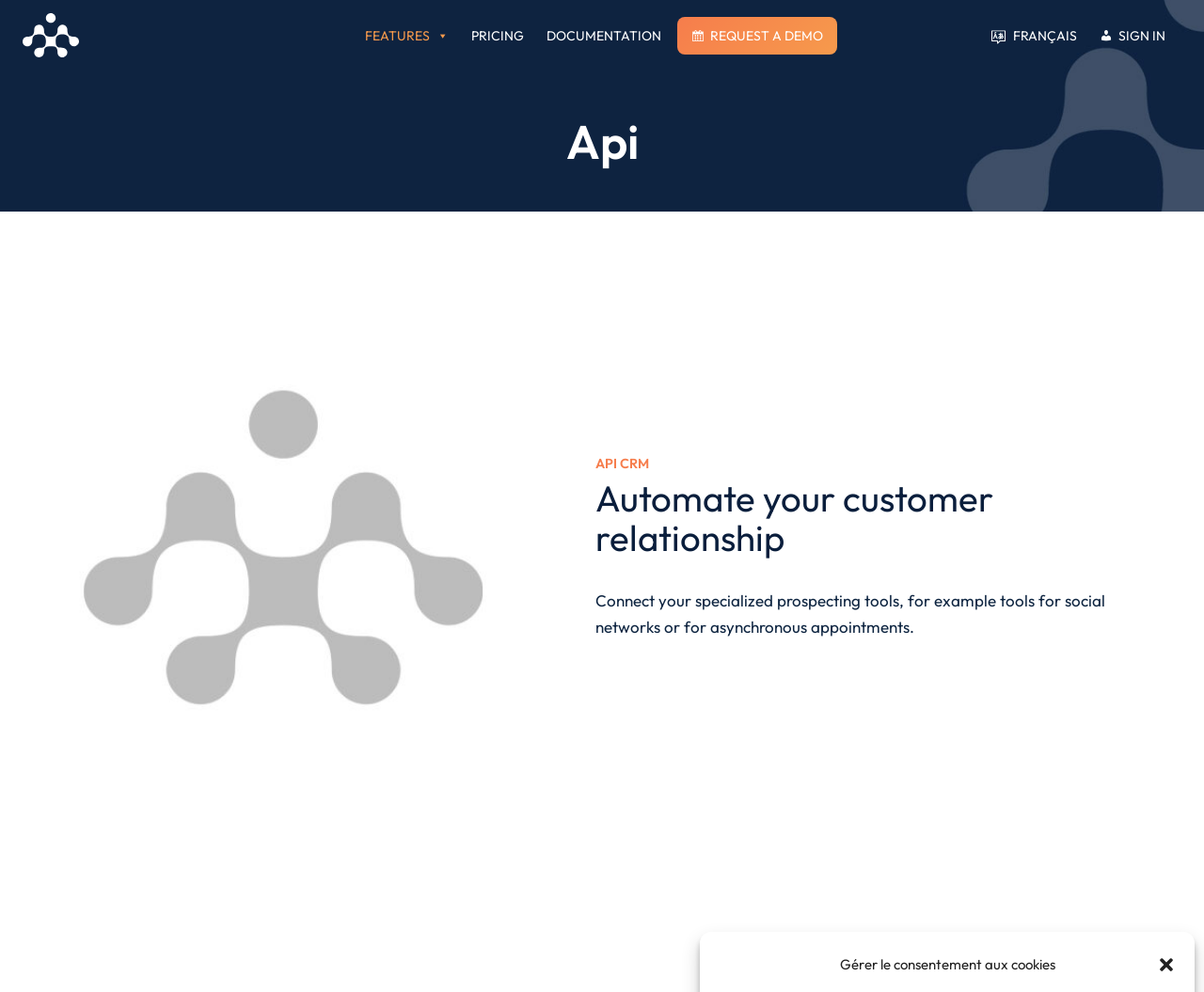Offer a meticulous caption that includes all visible features of the webpage.

The webpage is about Api CRM, a customer relationship management tool. At the top left corner, there is a Kafinea logo, which is an SVG image linked to the website's homepage. Below the logo, there is a primary navigation menu with four links: FEATURES, PRICING, DOCUMENTATION, and REQUEST A DEMO. The FEATURES link has a dropdown menu.

On the right side of the primary navigation menu, there is a secondary navigation menu with two links: FRANÇAIS and SIGN IN. The SIGN IN link has an icon.

In the main content area, there is a heading that reads "Api" in a large font. Below the heading, there is a figure, which is likely an image or an icon. The main content is divided into two sections. The first section has a heading "API CRM" and a paragraph of text that describes the tool's functionality, which is to automate customer relationships and connect specialized prospecting tools. The second section has a paragraph of text that provides more details about the tool's features, mentioning social networks and asynchronous appointments.

At the top right corner, there is a Close dialog button, which is likely used to close a popup or a modal window.